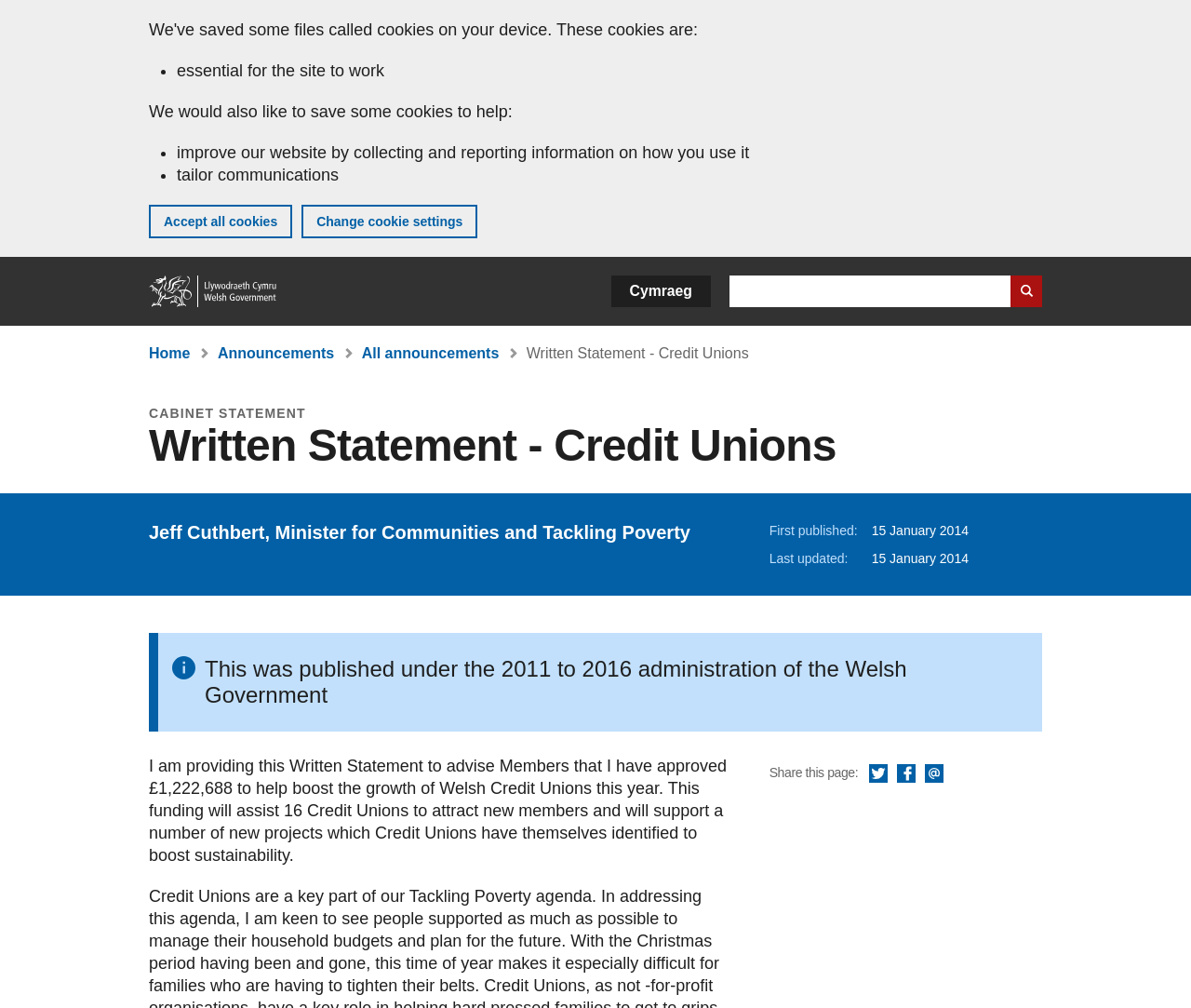Predict the bounding box coordinates of the area that should be clicked to accomplish the following instruction: "Change language to Cymraeg". The bounding box coordinates should consist of four float numbers between 0 and 1, i.e., [left, top, right, bottom].

[0.513, 0.273, 0.597, 0.305]